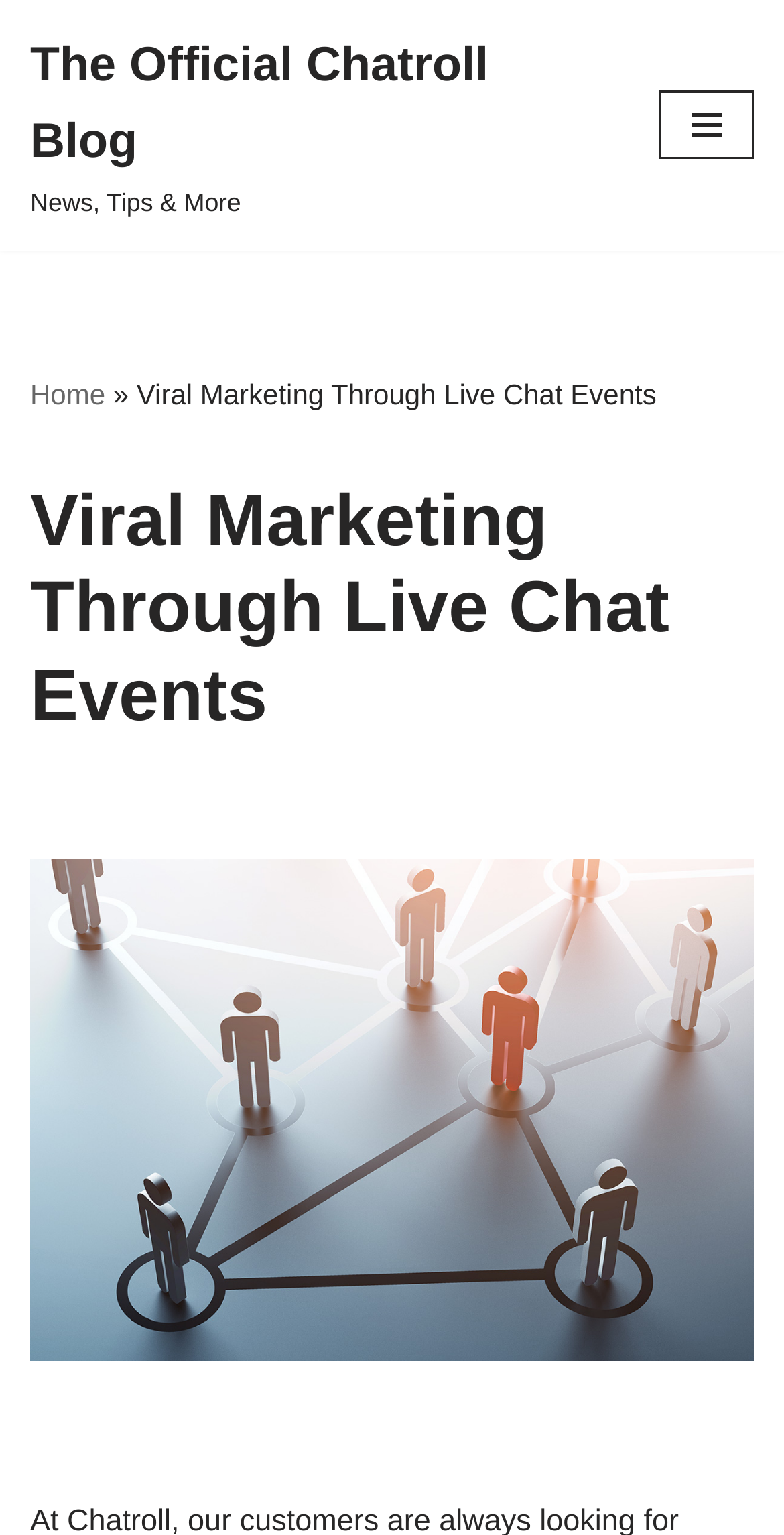Please predict the bounding box coordinates (top-left x, top-left y, bottom-right x, bottom-right y) for the UI element in the screenshot that fits the description: Home

[0.038, 0.246, 0.134, 0.267]